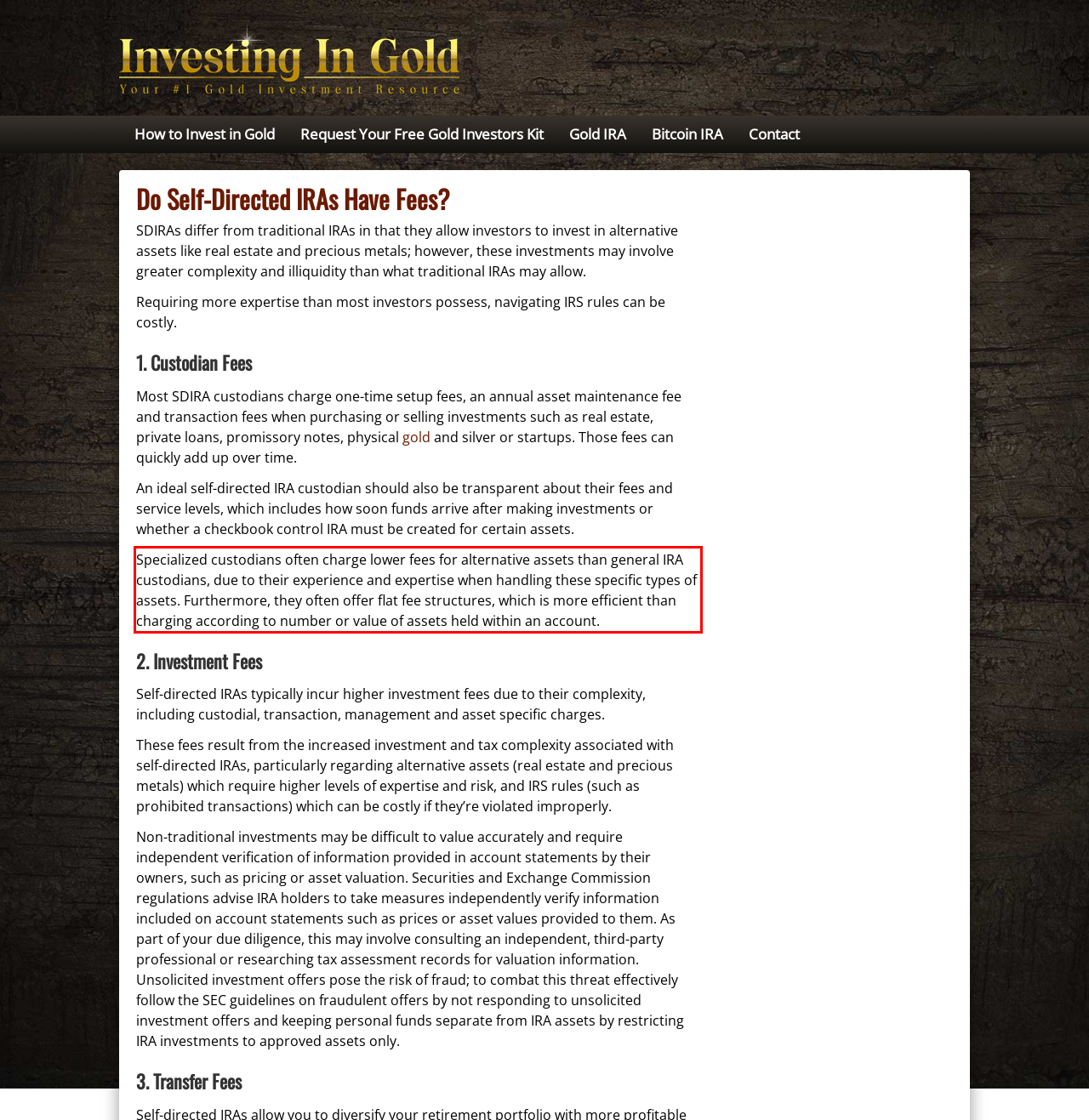You are provided with a webpage screenshot that includes a red rectangle bounding box. Extract the text content from within the bounding box using OCR.

Specialized custodians often charge lower fees for alternative assets than general IRA custodians, due to their experience and expertise when handling these specific types of assets. Furthermore, they often offer flat fee structures, which is more efficient than charging according to number or value of assets held within an account.